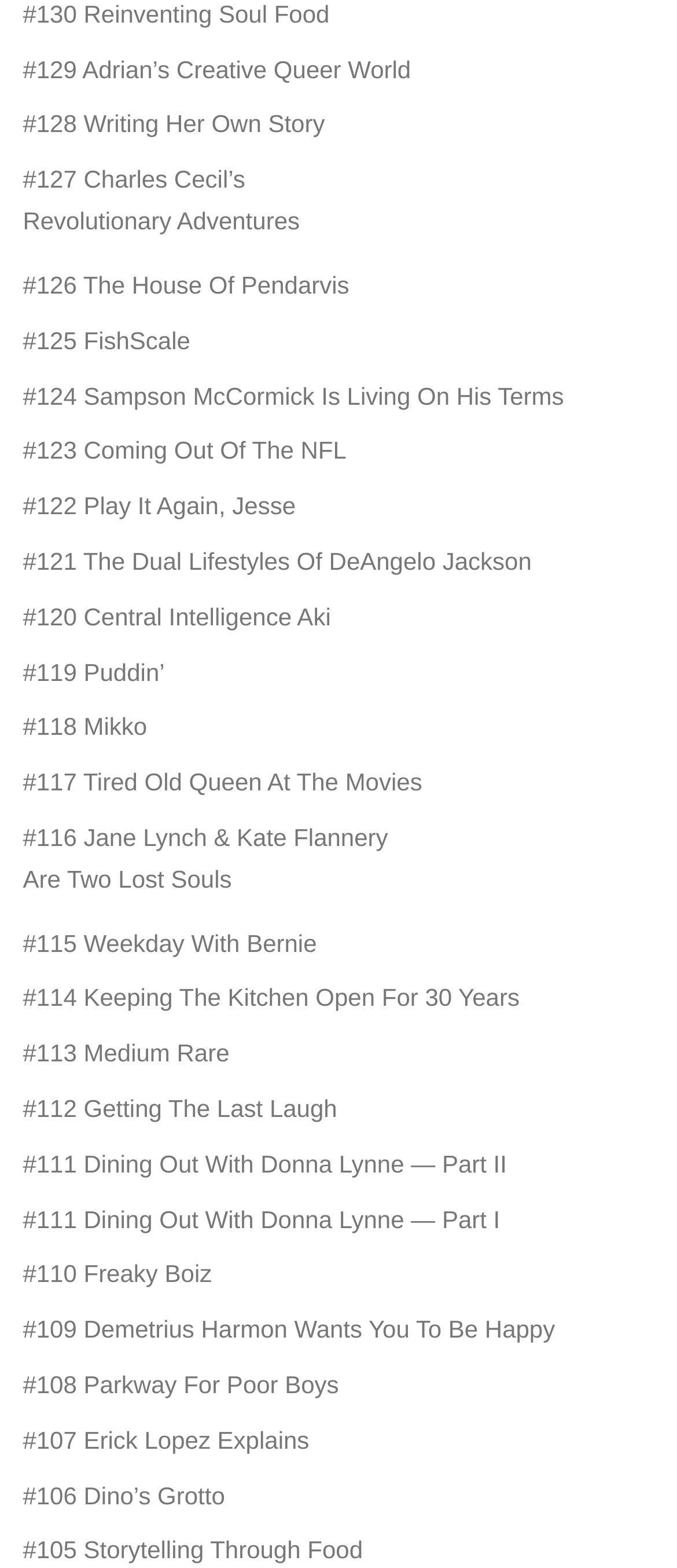Find the bounding box coordinates for the element described here: "#126 The House Of Pendarvis".

[0.034, 0.173, 0.516, 0.191]